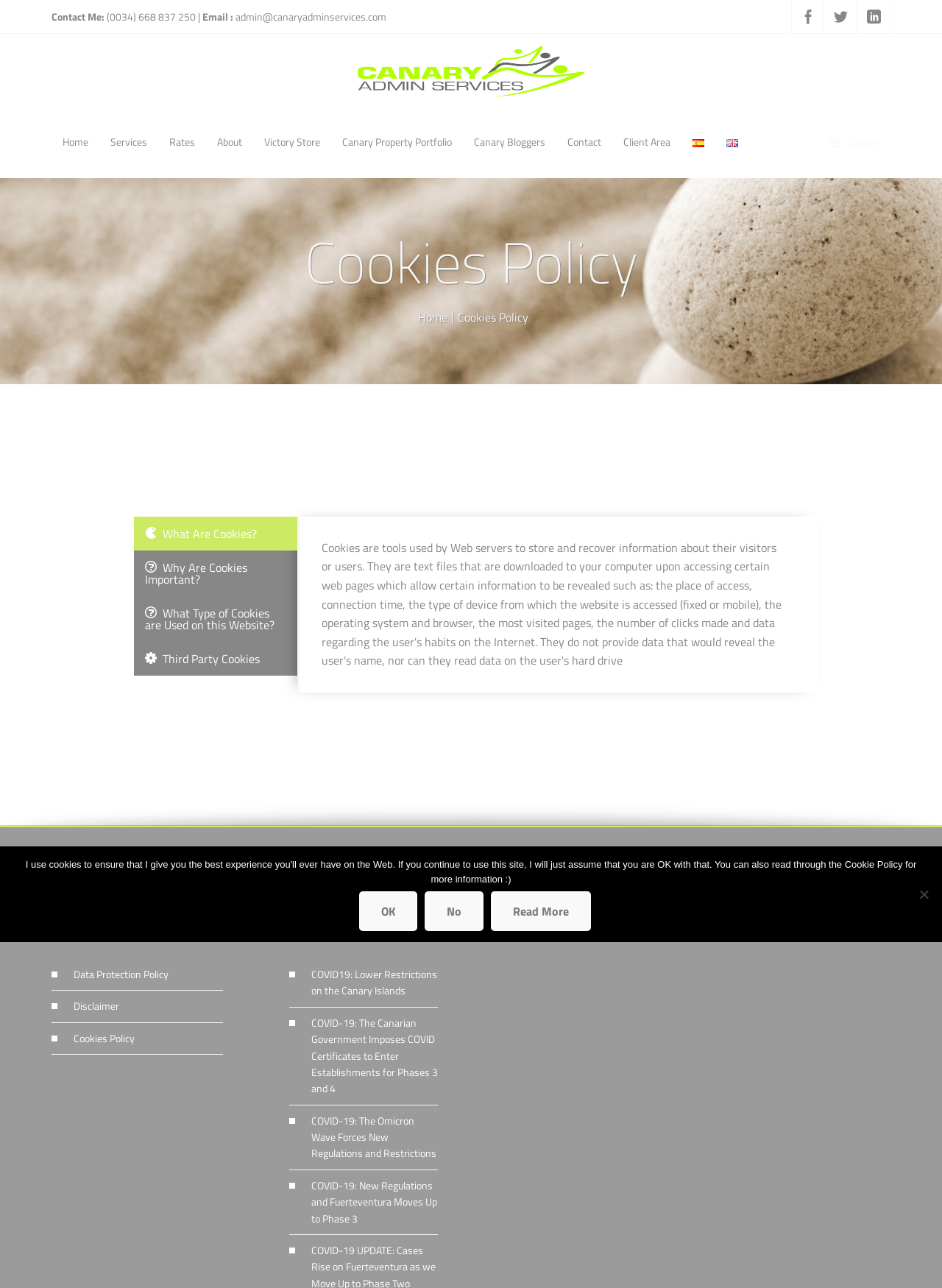What is the purpose of the 'Cookies Policy' page?
Using the visual information, answer the question in a single word or phrase.

To inform about cookies used on the website